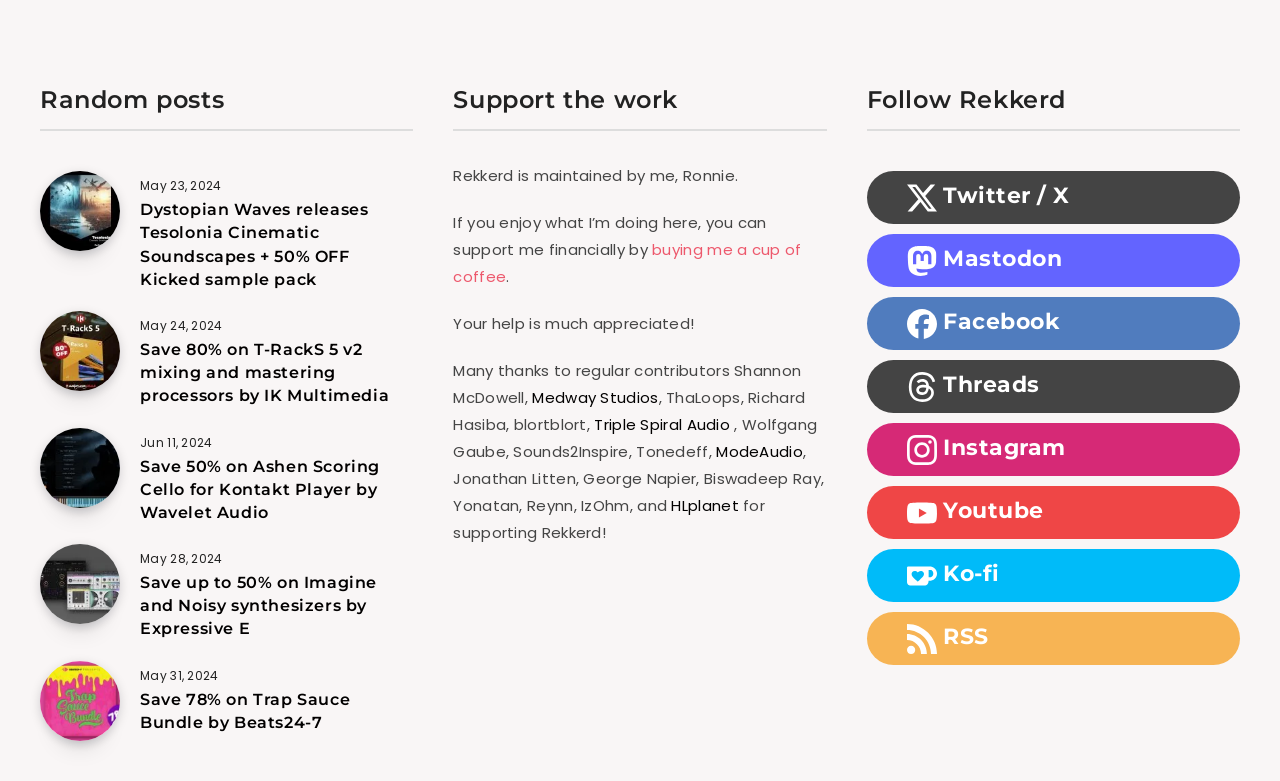Could you provide the bounding box coordinates for the portion of the screen to click to complete this instruction: "Click on the 'Proudly powered by WordPress' link"?

None